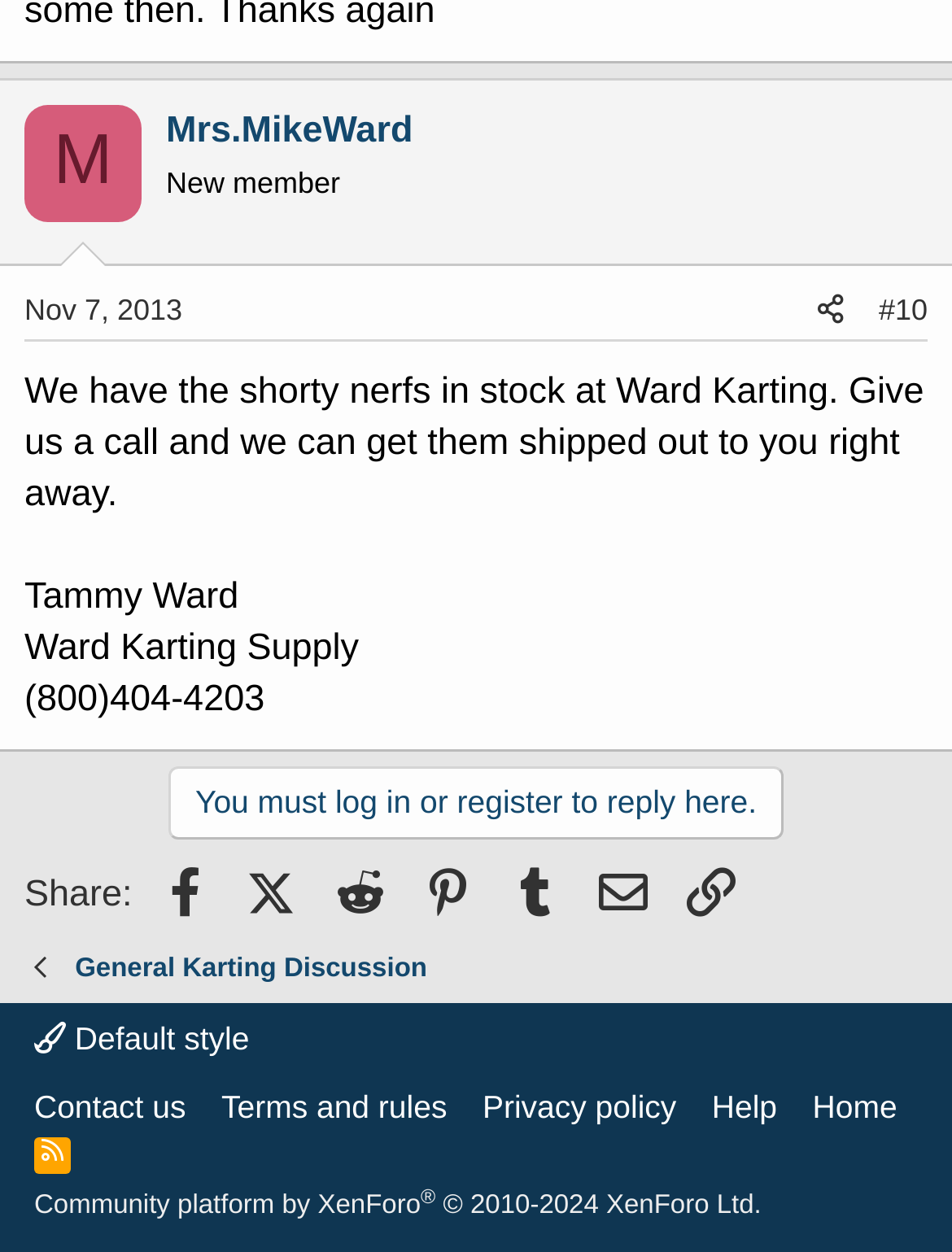What is the date of the post?
Provide a detailed and extensive answer to the question.

The date of the post is Nov 7, 2013, which is mentioned in the time element with ID 863, 'Nov 7, 2013 at 1:36 PM', located at [0.026, 0.235, 0.192, 0.262] coordinates.